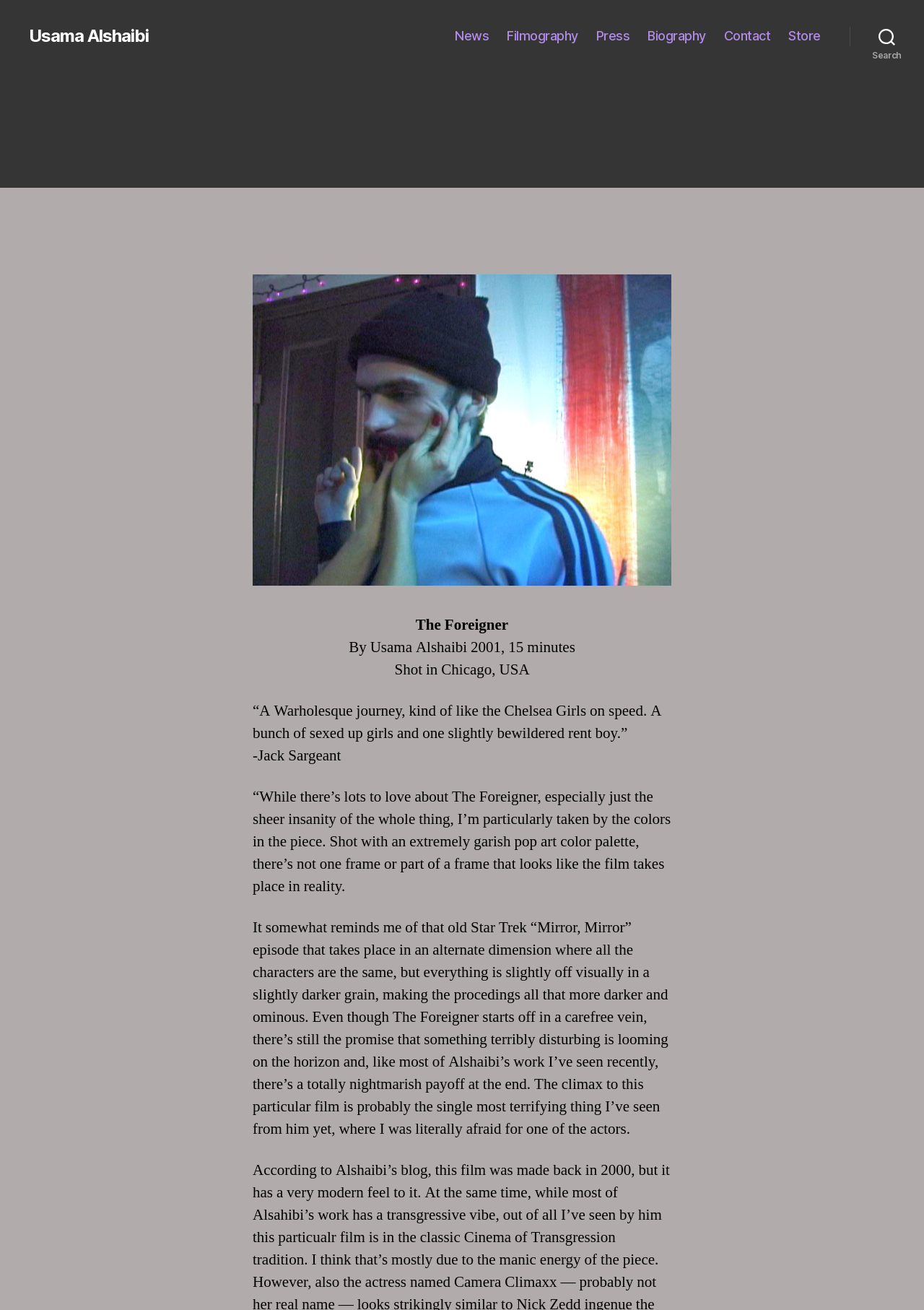Please identify the bounding box coordinates of the clickable area that will allow you to execute the instruction: "Click on the News link".

[0.493, 0.022, 0.529, 0.034]